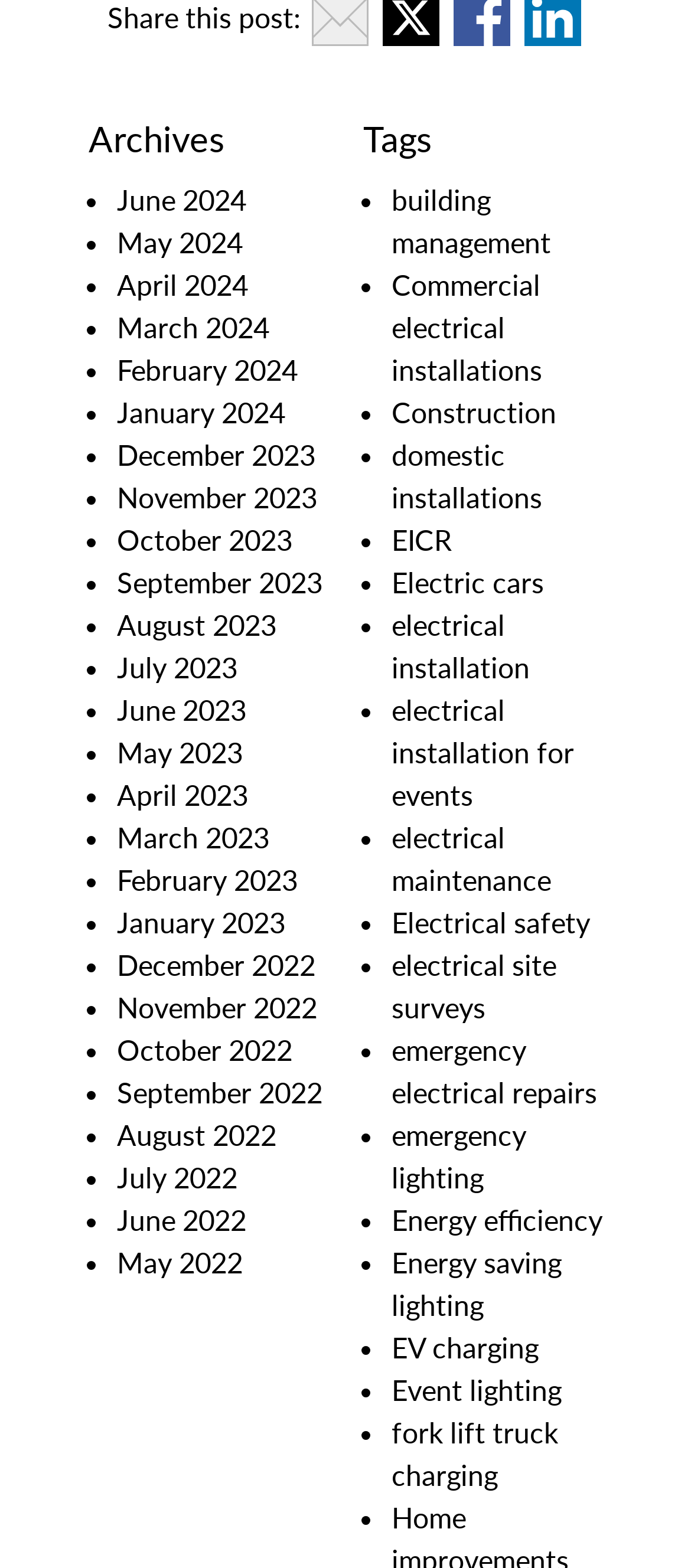Determine the bounding box for the UI element described here: "rate it".

None